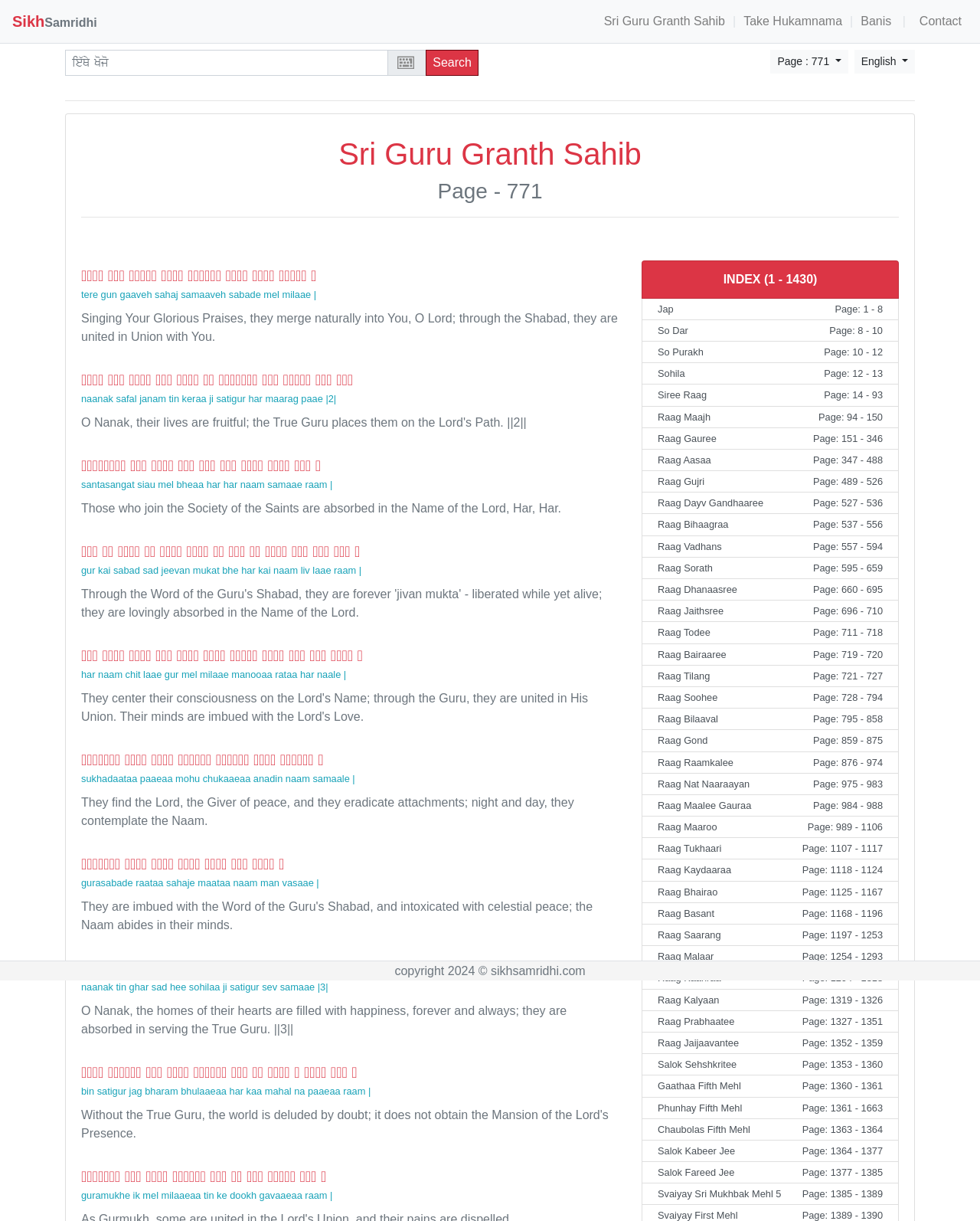For the following element description, predict the bounding box coordinates in the format (top-left x, top-left y, bottom-right x, bottom-right y). All values should be floating point numbers between 0 and 1. Description: Latest

None